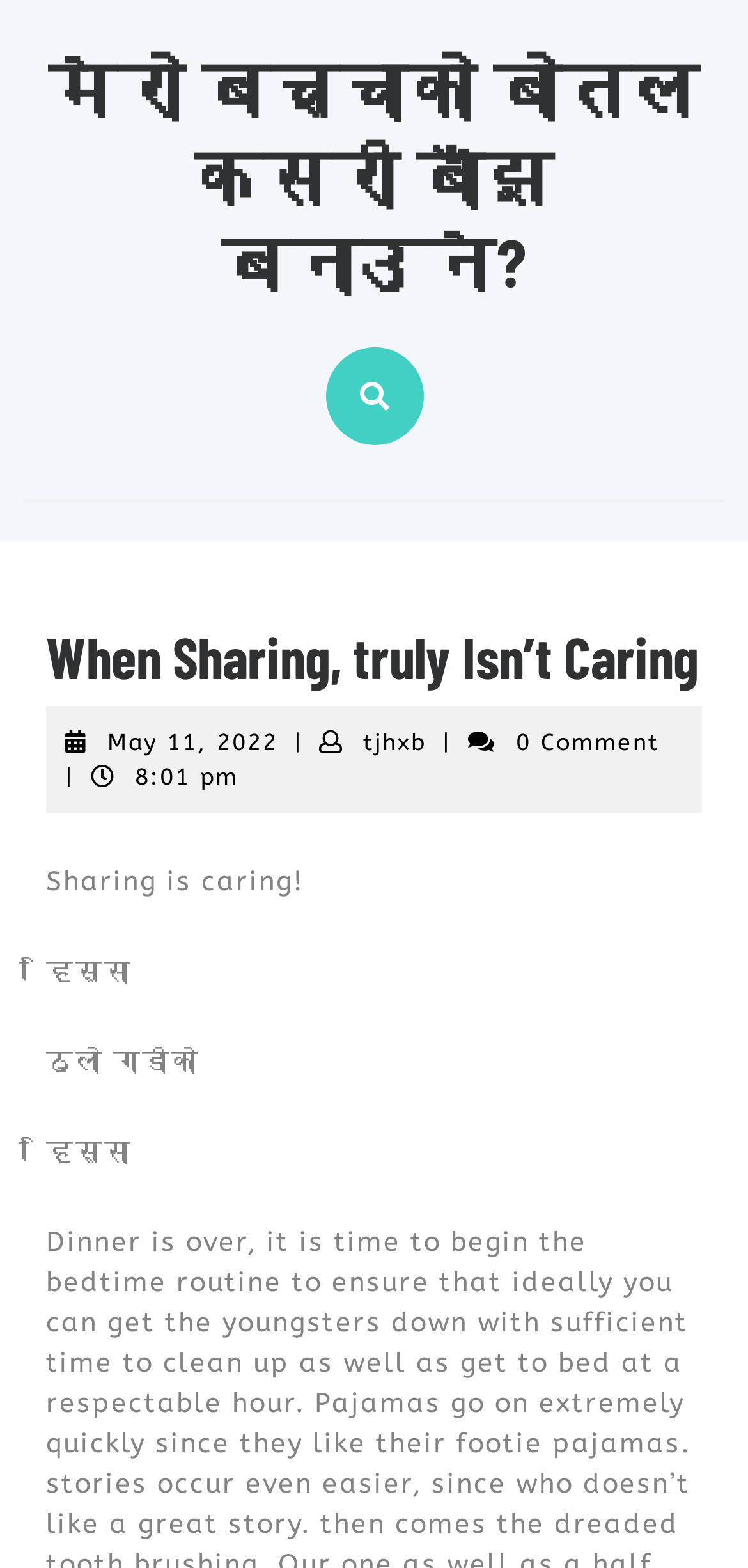Provide the bounding box coordinates of the HTML element this sentence describes: "tjhxbtjhxb". The bounding box coordinates consist of four float numbers between 0 and 1, i.e., [left, top, right, bottom].

[0.486, 0.464, 0.57, 0.481]